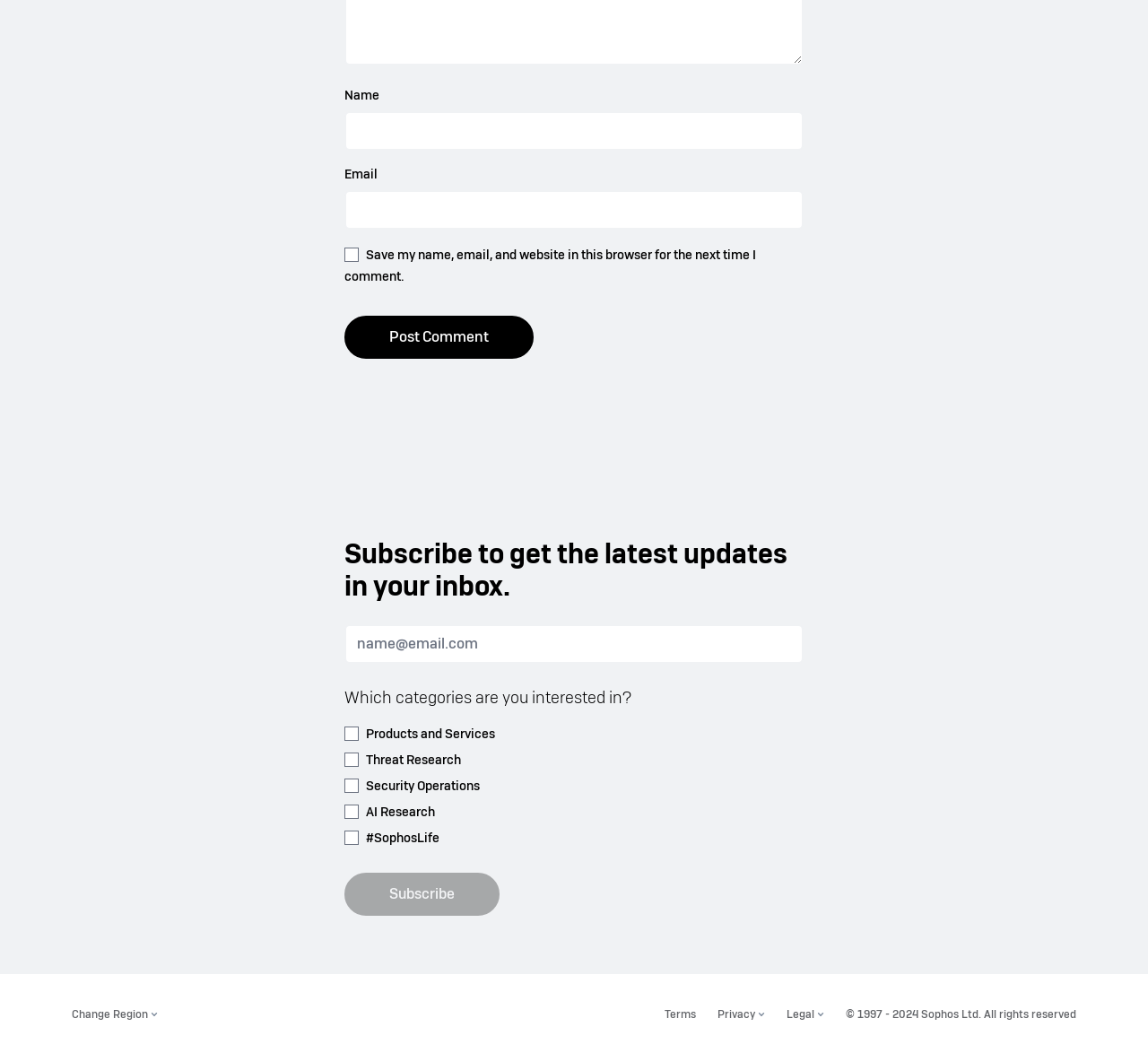What is the condition for the 'Subscribe' button to be enabled?
Kindly offer a detailed explanation using the data available in the image.

The 'Subscribe' button is currently disabled, indicating that it will be enabled when the required fields, such as the 'name@email.com' input field, are filled in.